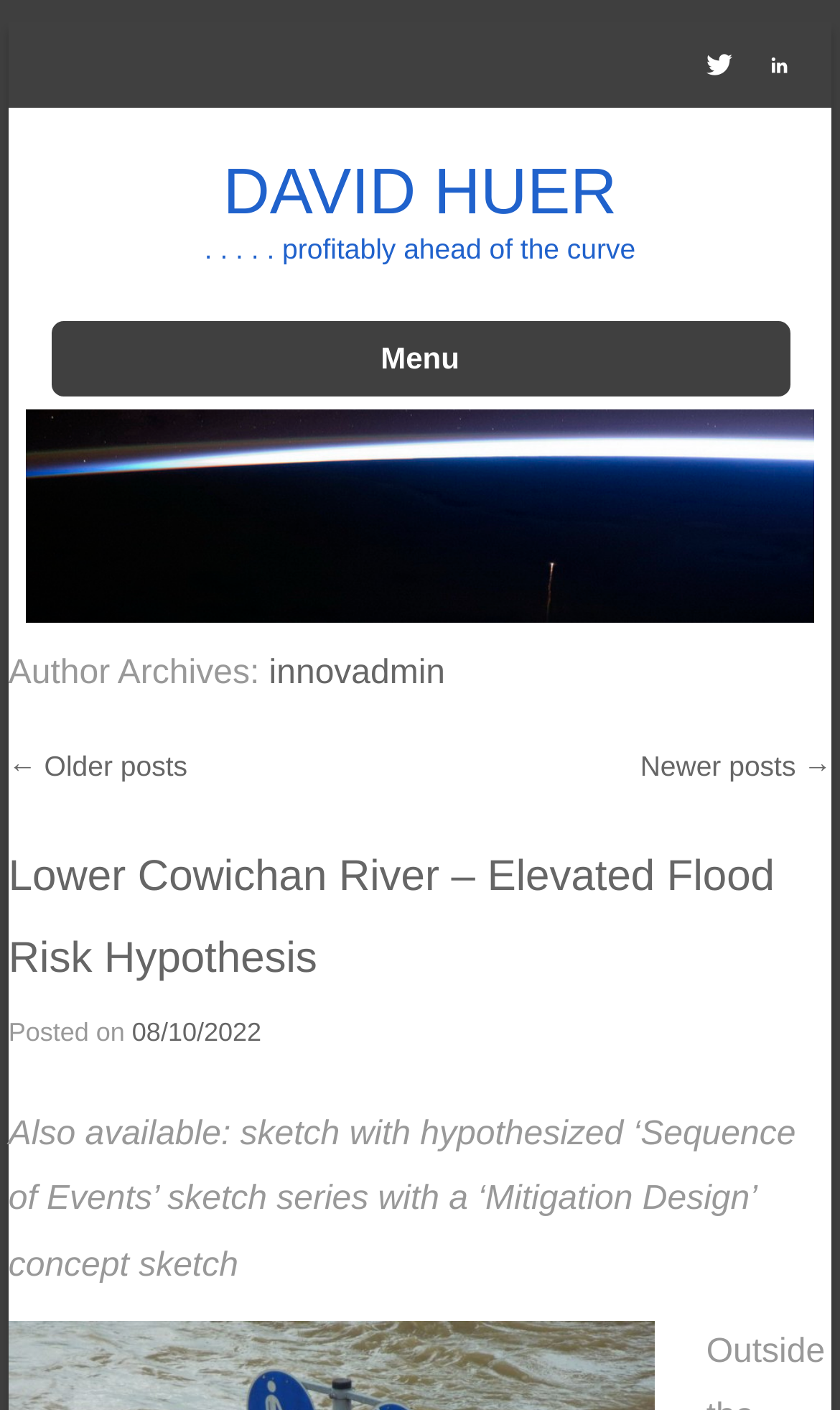Give a one-word or phrase response to the following question: How many links are there in the post navigation section?

2